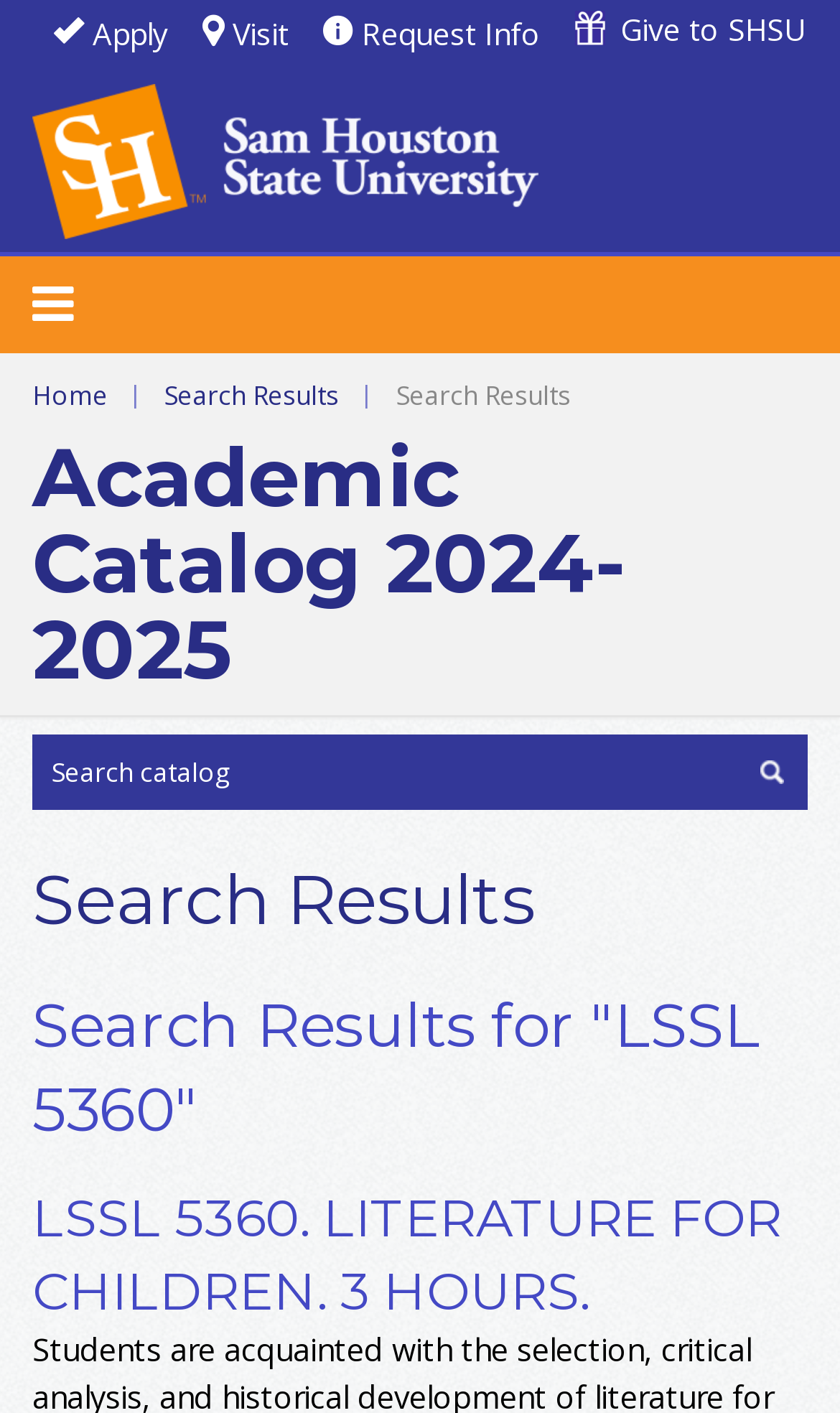Can you give a detailed response to the following question using the information from the image? What is the name of the university?

I looked at the top-left corner of the webpage and found the university's logo and name, which is 'Sam Houston State University', so the answer is Sam Houston State University.